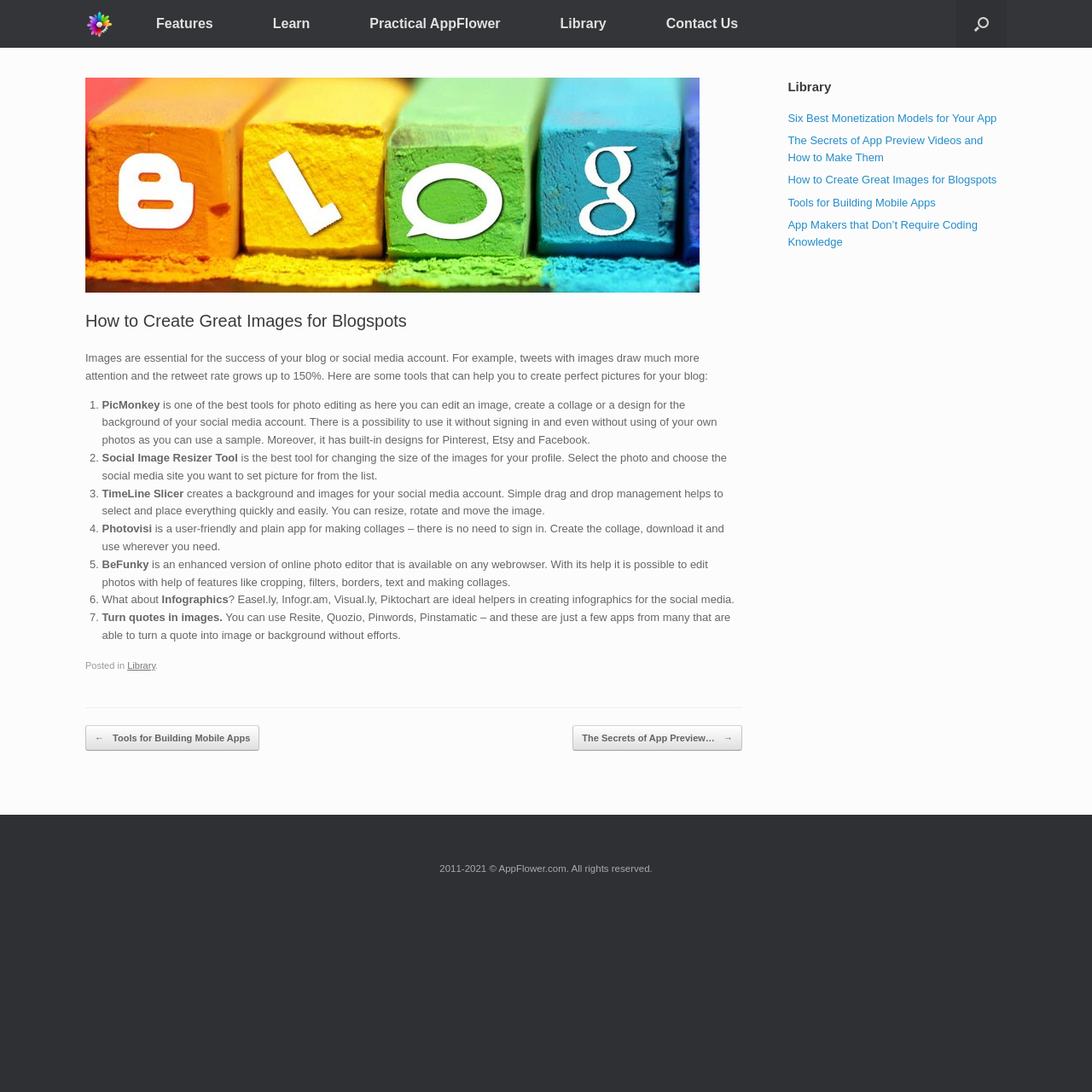Determine the bounding box coordinates of the area to click in order to meet this instruction: "Visit the Library page".

[0.117, 0.605, 0.142, 0.614]